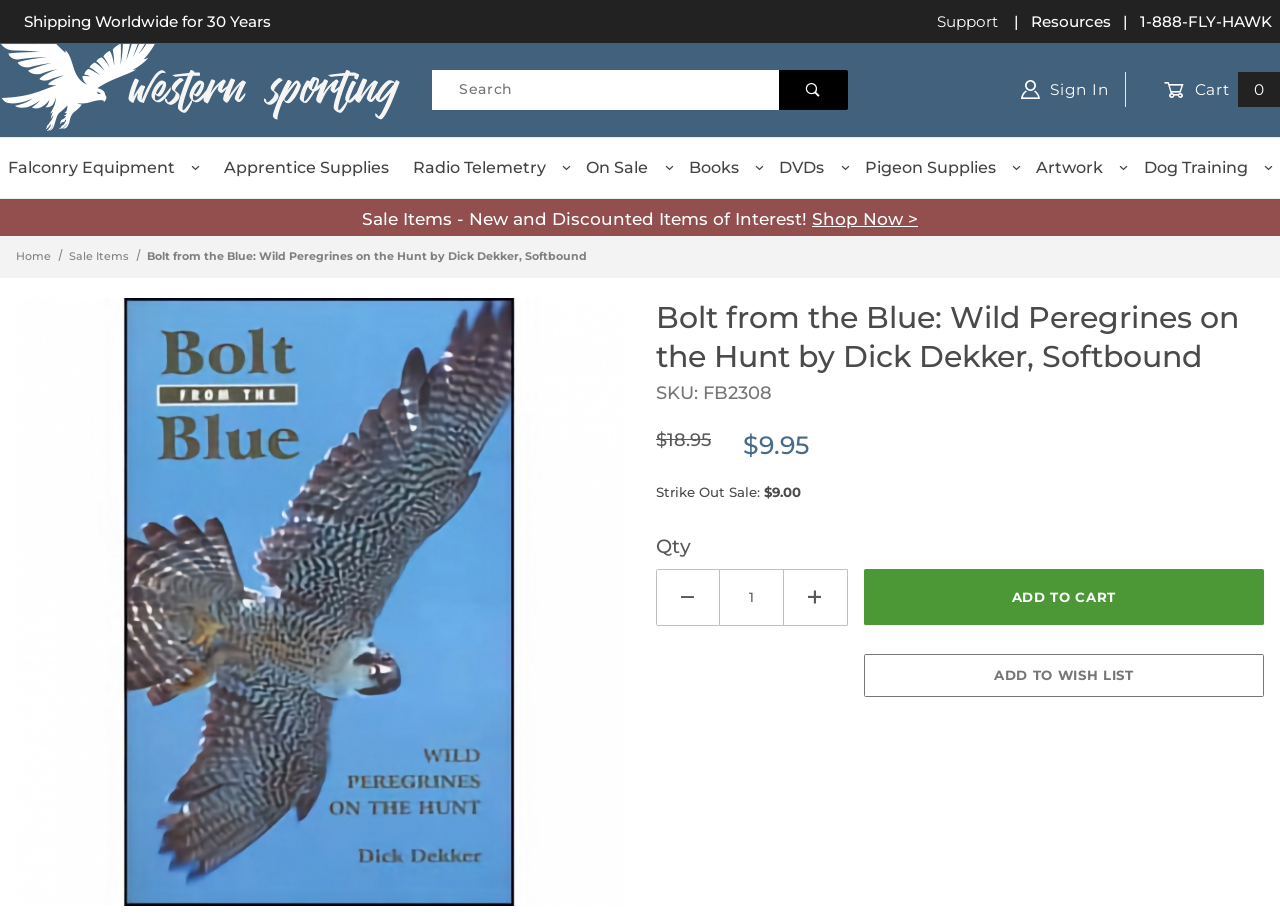Find the bounding box of the UI element described as follows: "Home".

[0.012, 0.269, 0.042, 0.284]